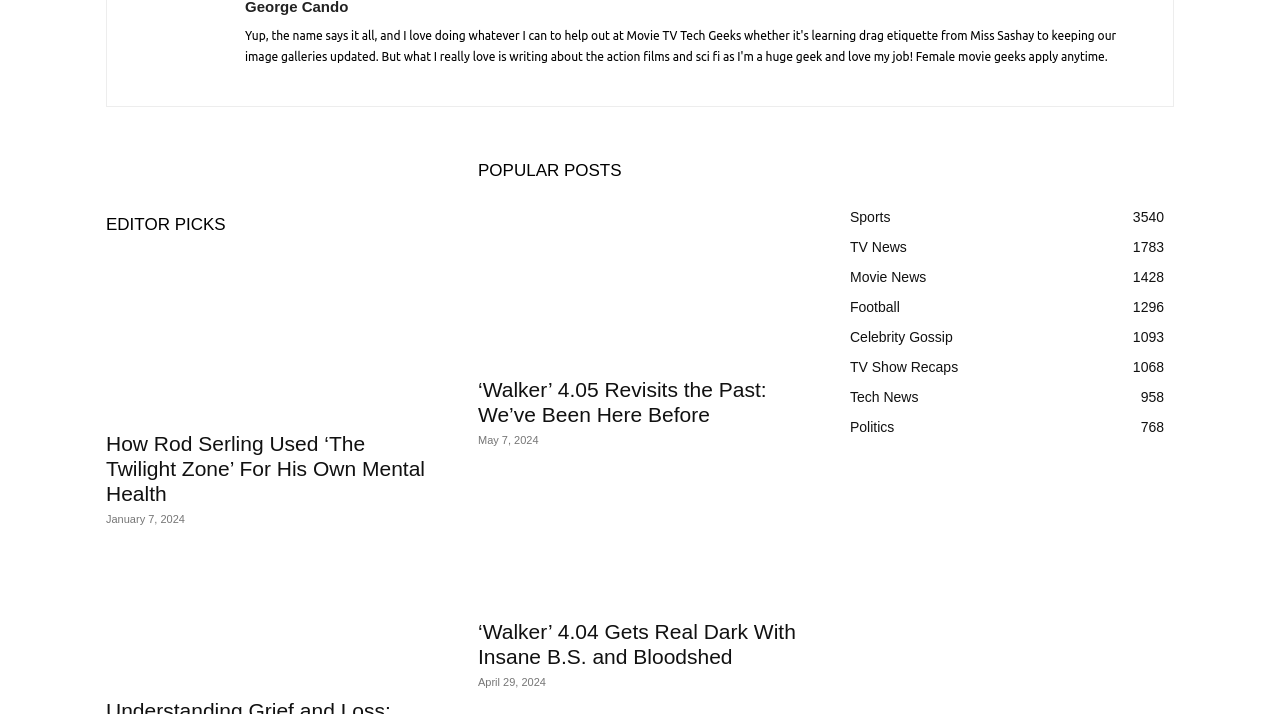Can you give a detailed response to the following question using the information from the image? How many links are listed under 'POPULAR POSTS'?

I counted the number of link elements under the 'POPULAR POSTS' heading, which are 'Walker’ 4.05 Revisits the Past: We’ve Been Here Before', 'Walker’ 4.04 Gets Real Dark With Insane B.S. and Bloodshed', and another one. There are three links in total.